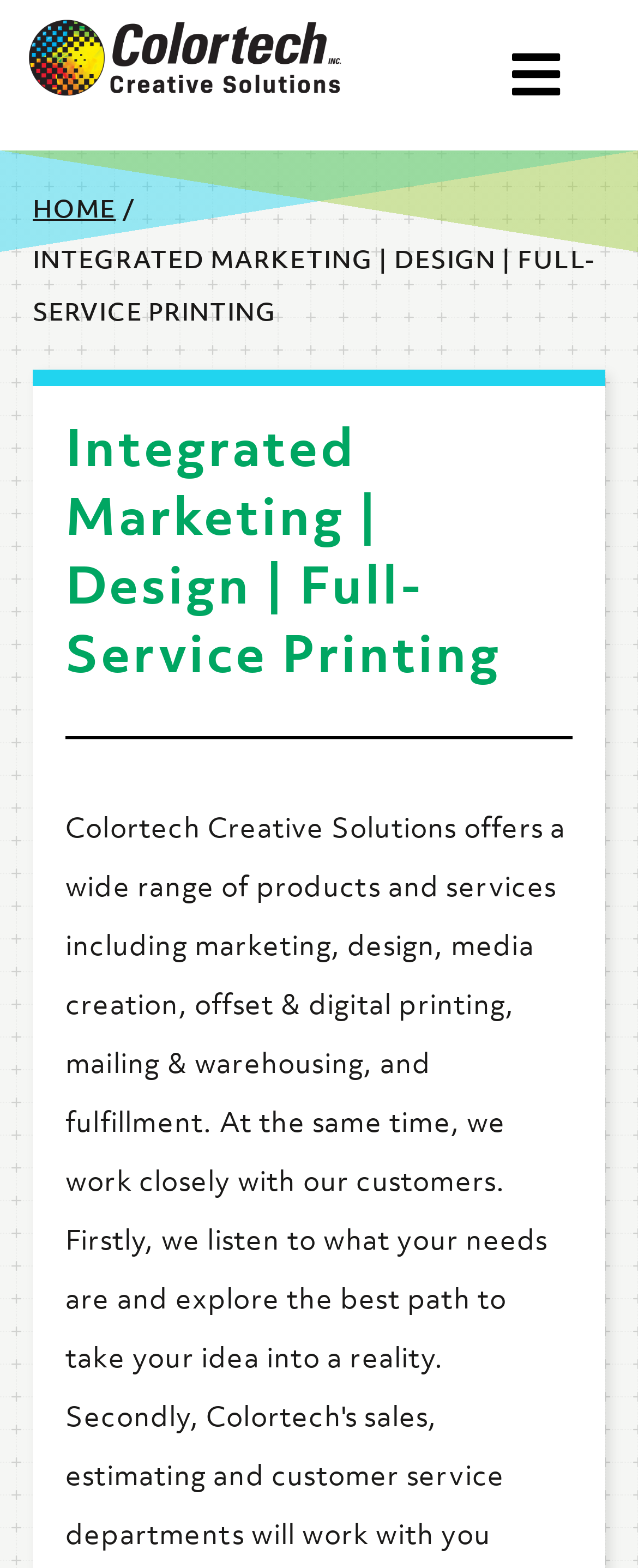Return the bounding box coordinates of the UI element that corresponds to this description: "Home". The coordinates must be given as four float numbers in the range of 0 and 1, [left, top, right, bottom].

[0.051, 0.122, 0.182, 0.142]